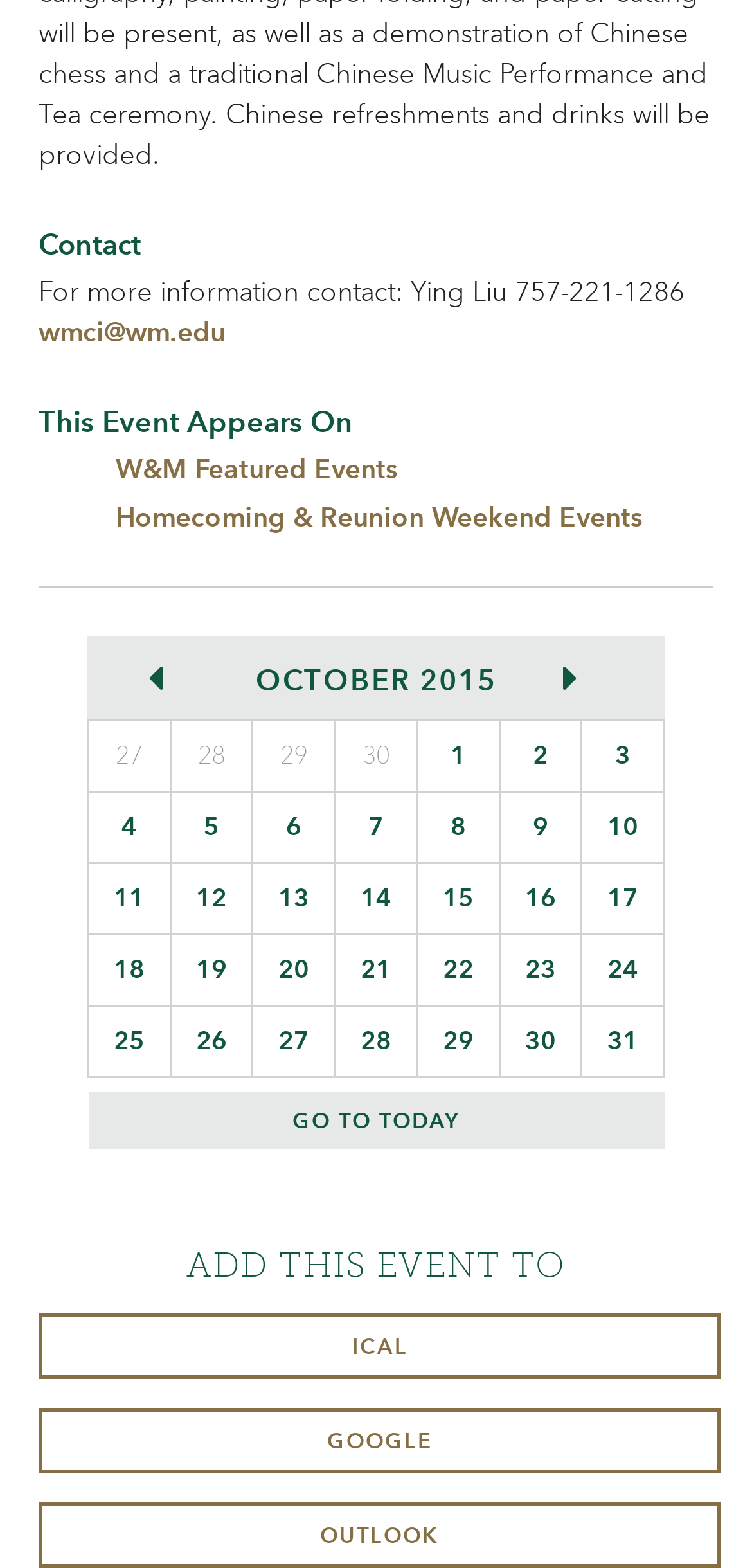Please find the bounding box coordinates of the element that you should click to achieve the following instruction: "Contact Ying Liu". The coordinates should be presented as four float numbers between 0 and 1: [left, top, right, bottom].

[0.051, 0.176, 0.91, 0.196]